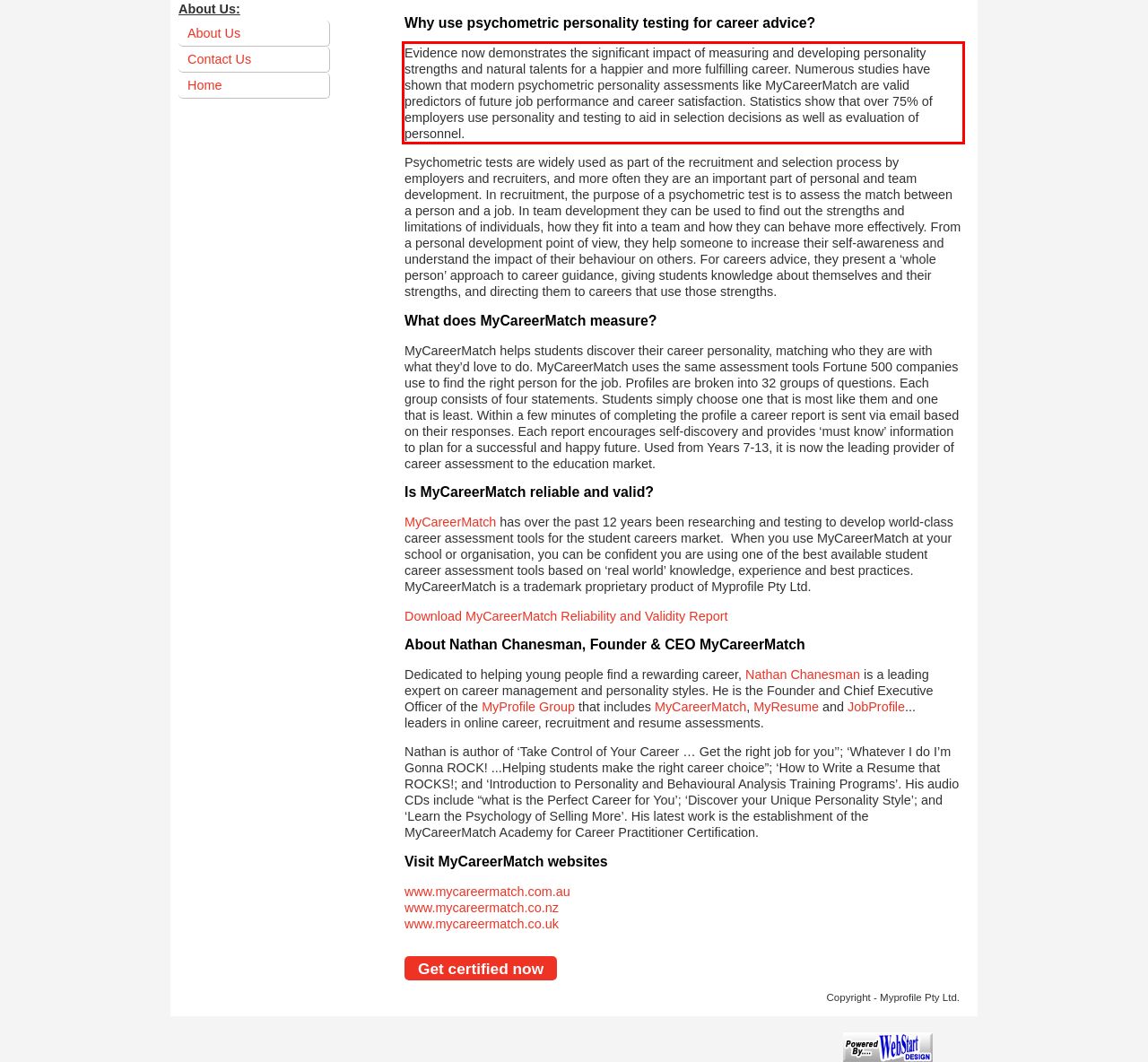The screenshot provided shows a webpage with a red bounding box. Apply OCR to the text within this red bounding box and provide the extracted content.

Evidence now demonstrates the significant impact of measuring and developing personality strengths and natural talents for a happier and more fulfilling career. Numerous studies have shown that modern psychometric personality assessments like MyCareerMatch are valid predictors of future job performance and career satisfaction. Statistics show that over 75% of employers use personality and testing to aid in selection decisions as well as evaluation of personnel.